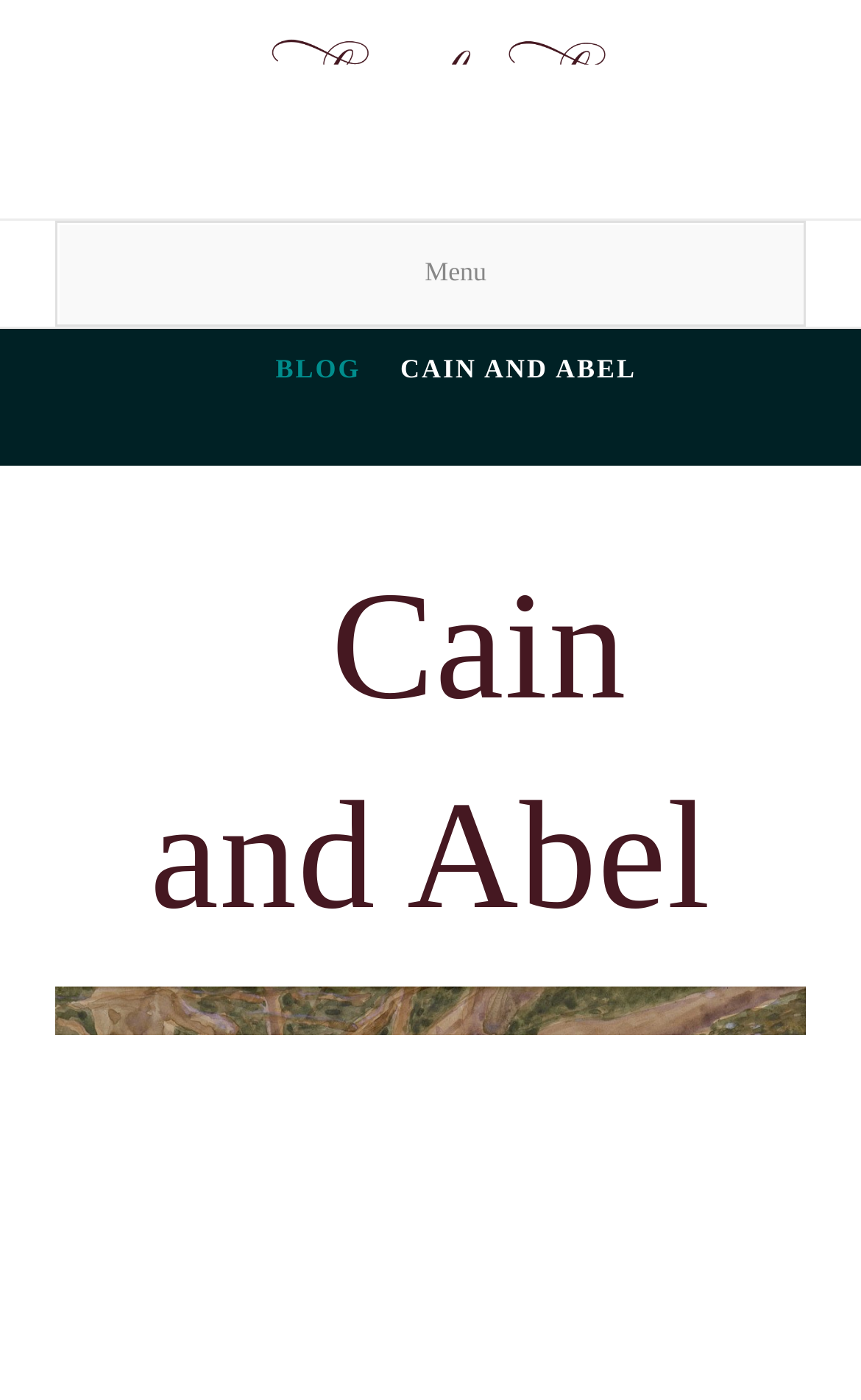Give a detailed account of the webpage's layout and content.

The webpage appears to be a blog or article page, with a focus on the topic "Cain and Abel" by Sandra Hardage. At the top left of the page, there is a link to the author's name, "Sandra Hardage", accompanied by an image of the same name. Next to it, there is a "Toggle Menu" button.

Below the author's information, there is a breadcrumb navigation section, which contains three links: "HOME", "BLOG", and "CAIN AND ABEL". These links are aligned horizontally and are positioned near the top of the page.

Further down, there are two empty links, which may be placeholders or decorative elements. Below these links, there is a main heading that reads "Cain and Abel", which spans most of the page's width. This heading is the main title of the article or blog post.

There are no other notable elements or images on the page, aside from the author's image and the breadcrumb navigation links. The overall structure of the page is simple and easy to navigate, with a clear hierarchy of elements.